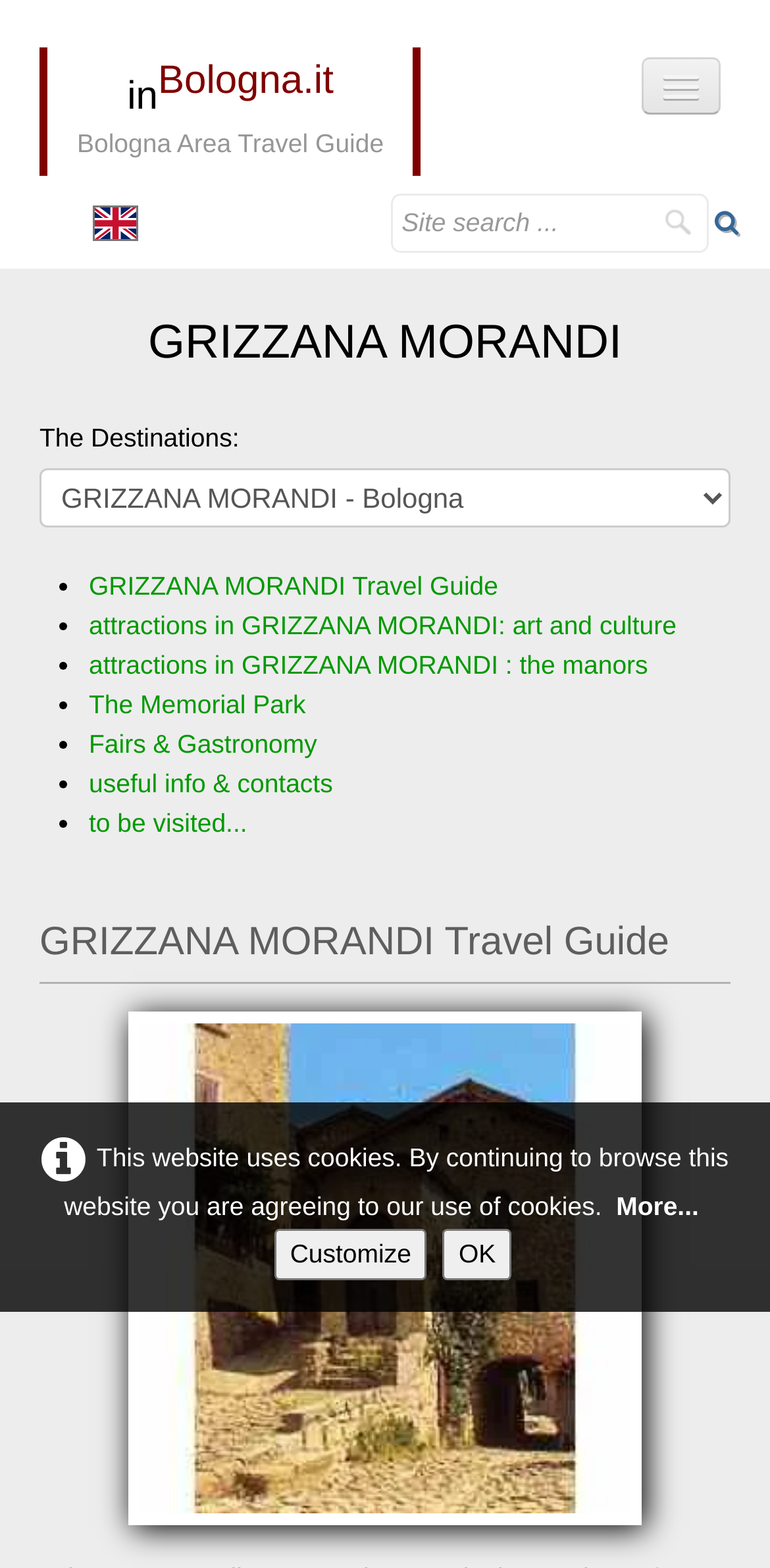Can you determine the bounding box coordinates of the area that needs to be clicked to fulfill the following instruction: "Open the menu"?

[0.833, 0.037, 0.936, 0.073]